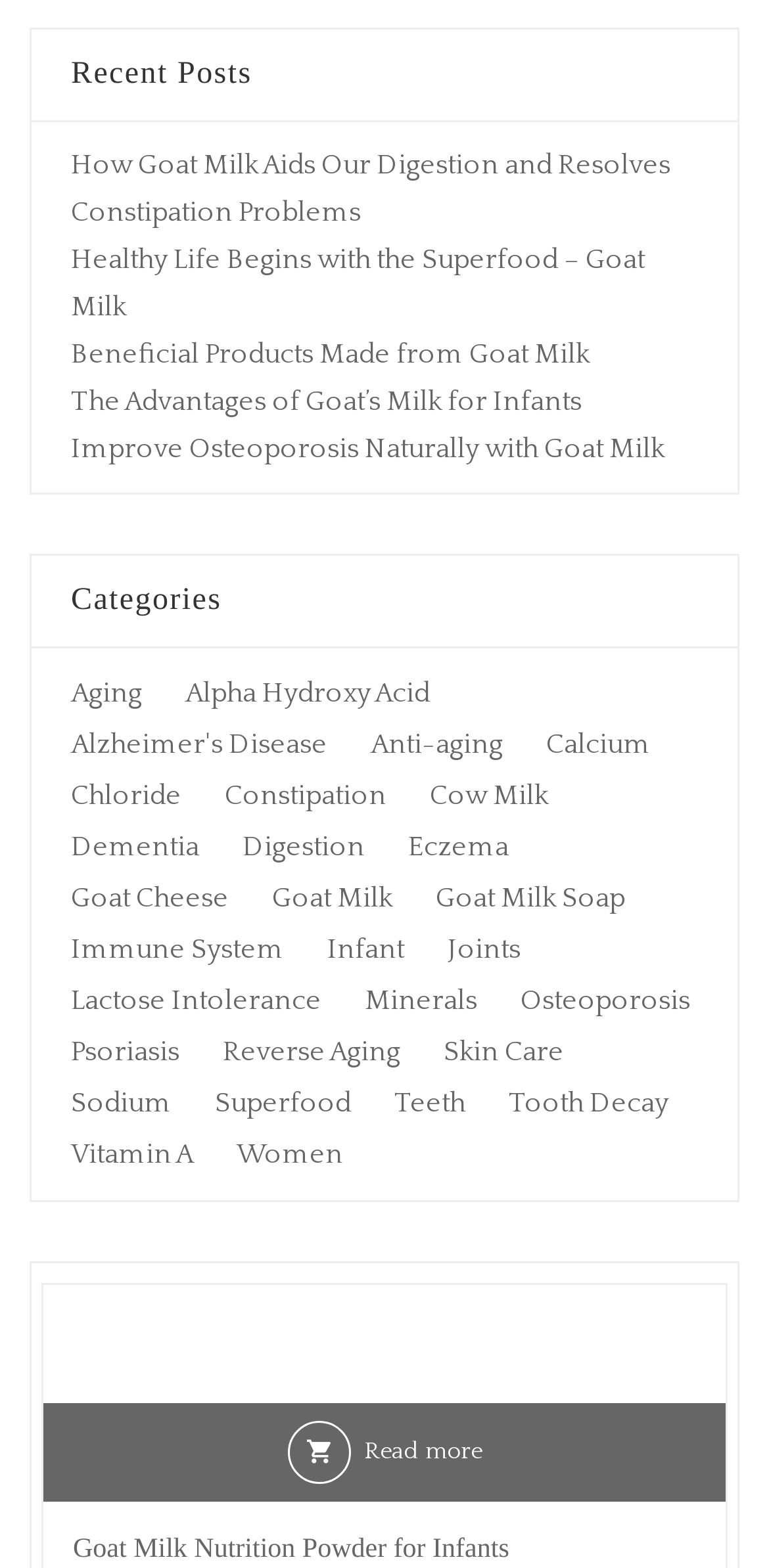Please determine the bounding box coordinates for the UI element described as: "Tooth Decay".

[0.662, 0.687, 0.869, 0.72]